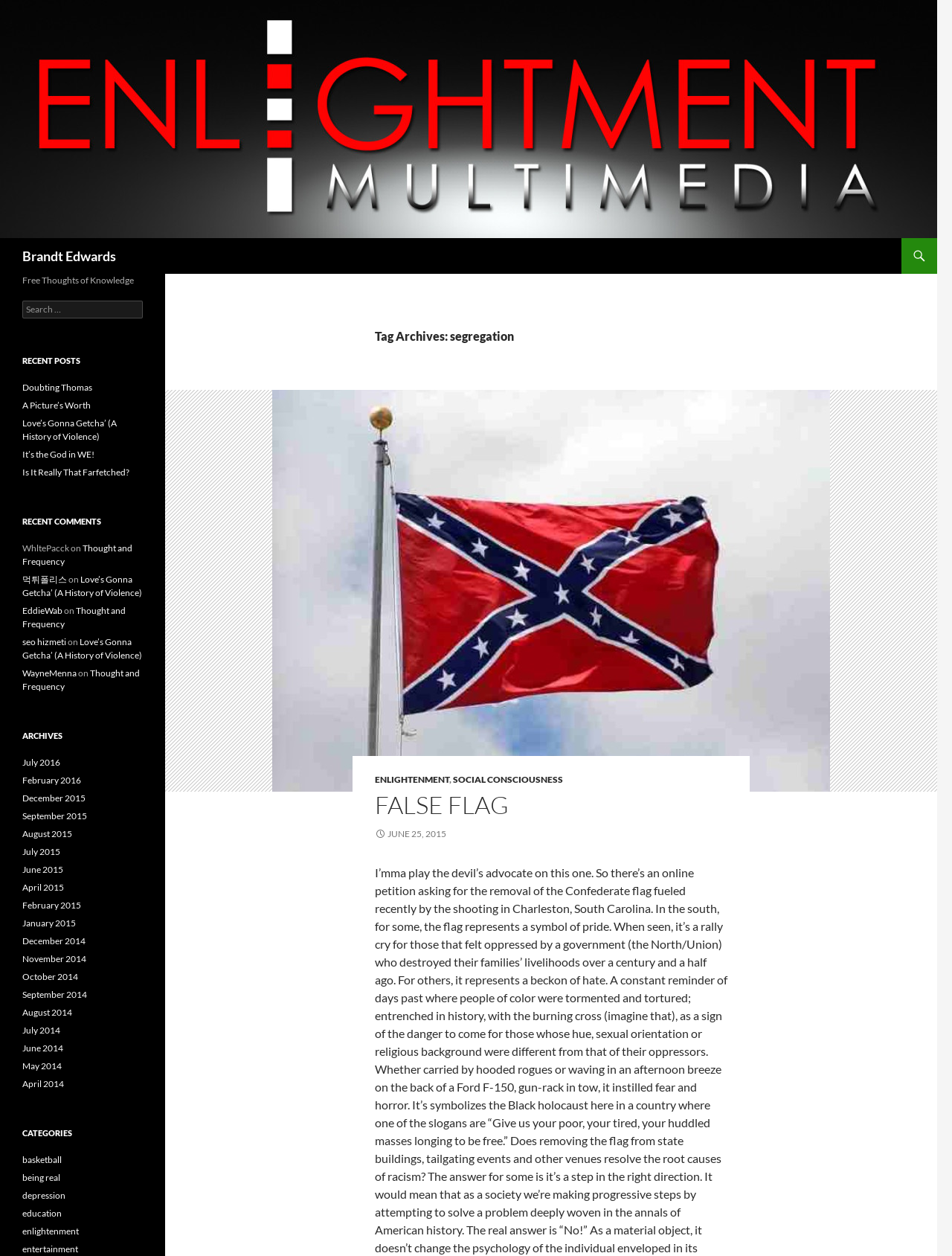How many recent comments are listed on the webpage?
From the screenshot, provide a brief answer in one word or phrase.

Multiple